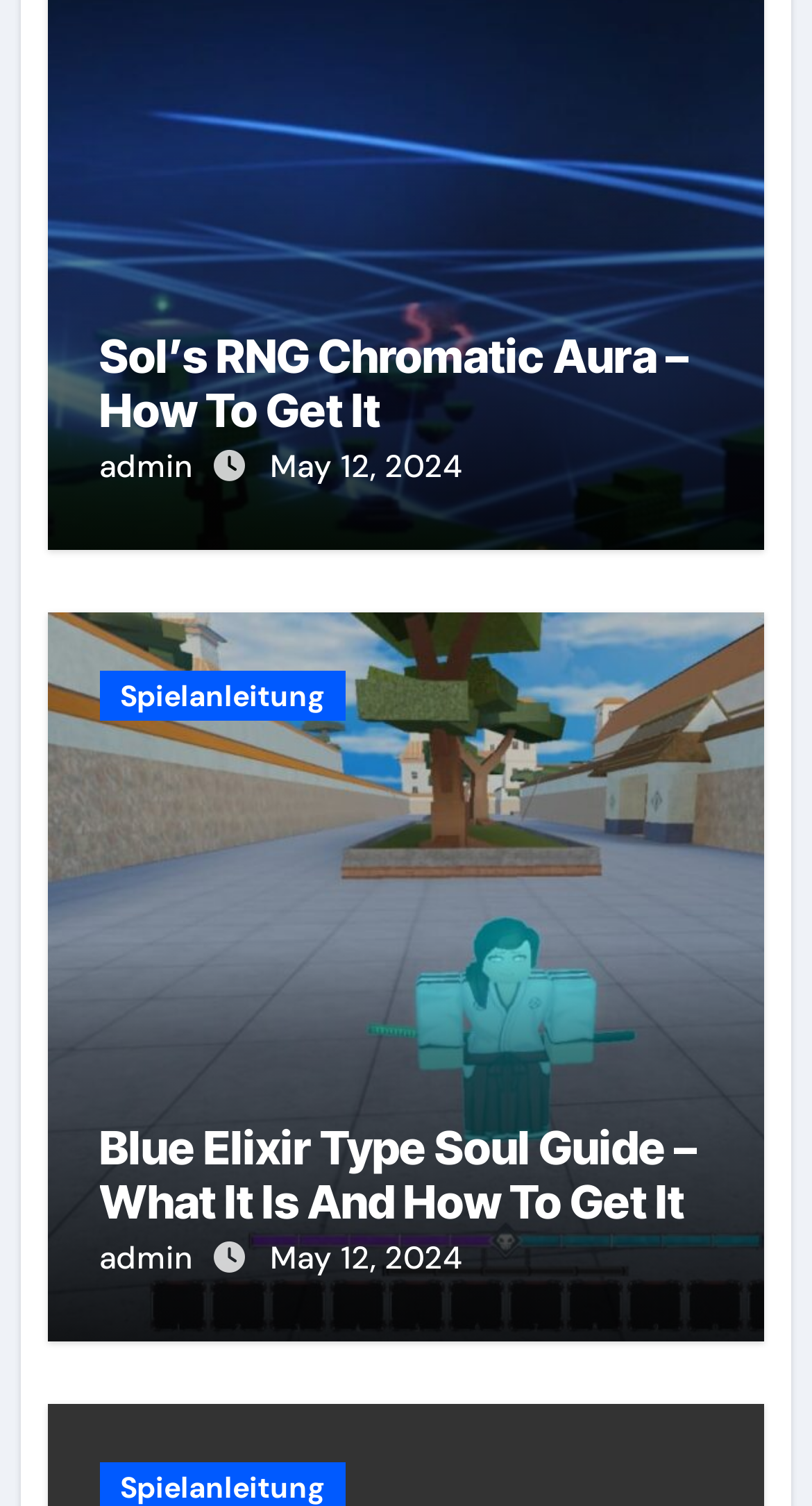Find the bounding box coordinates of the area that needs to be clicked in order to achieve the following instruction: "Click on the link to view Sol’s RNG Chromatic Aura guide". The coordinates should be specified as four float numbers between 0 and 1, i.e., [left, top, right, bottom].

[0.122, 0.218, 0.848, 0.29]